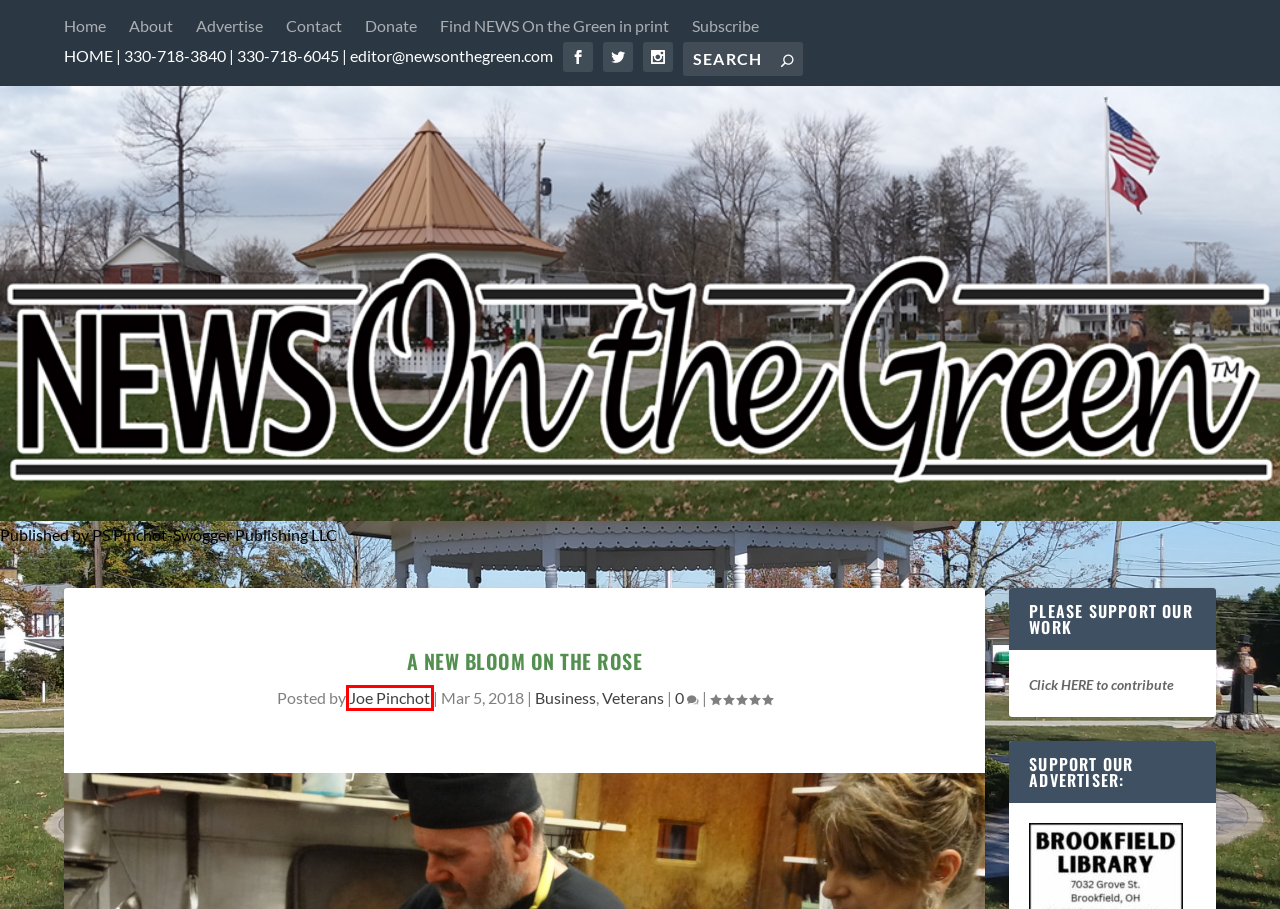Consider the screenshot of a webpage with a red bounding box and select the webpage description that best describes the new page that appears after clicking the element inside the red box. Here are the candidates:
A. Joe Pinchot | News On The Green
B. About | News On The Green
C. News On The Green | Covering Brookfield, Masury, & Yankee Lake
D. Business | News On The Green
E. Veterans | News On The Green
F. Find NEWS On the Green in print | News On The Green
G. Donate | News On The Green
H. Subscribe | News On The Green

A